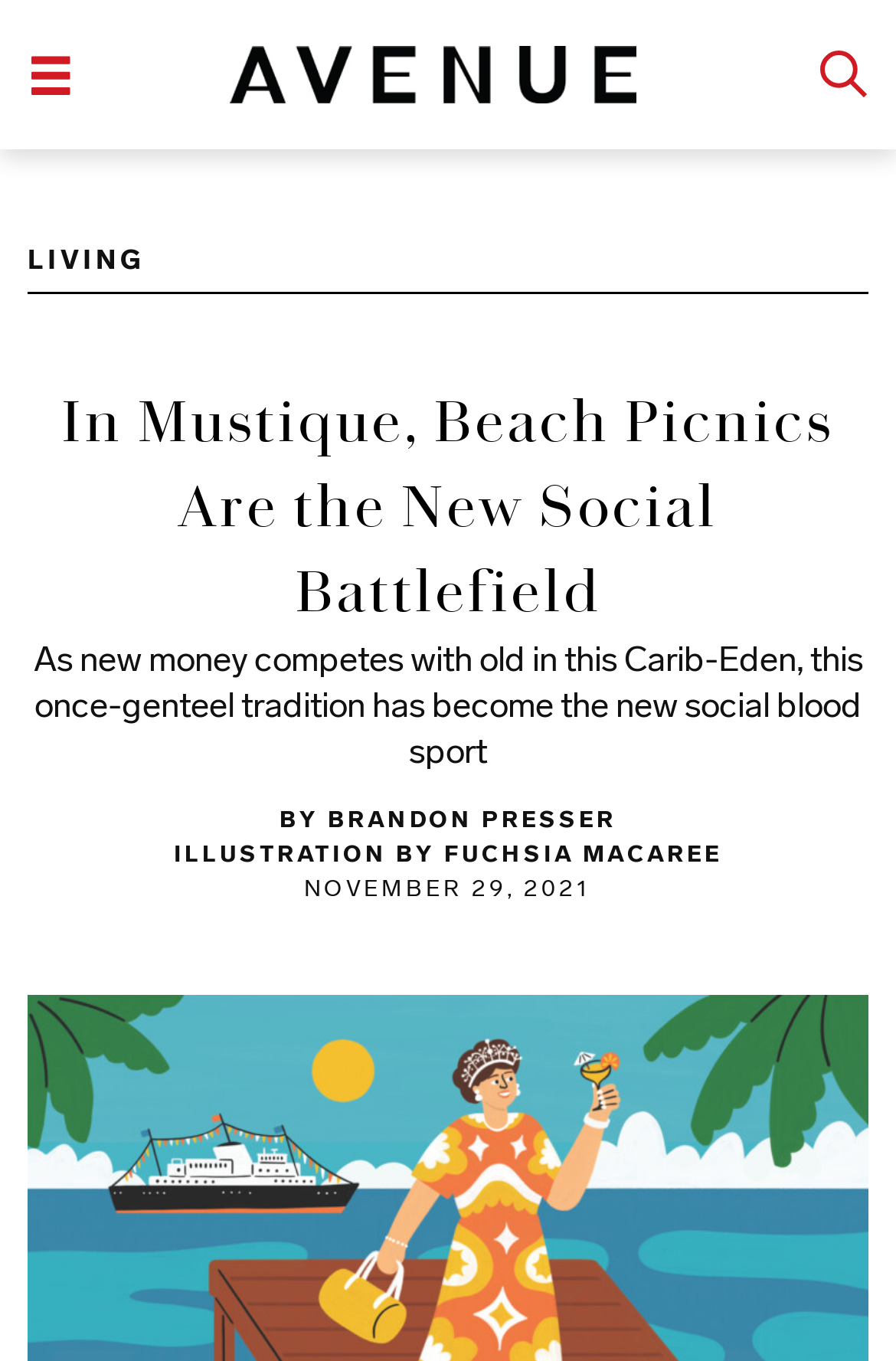When was the article published? Observe the screenshot and provide a one-word or short phrase answer.

NOVEMBER 29, 2021